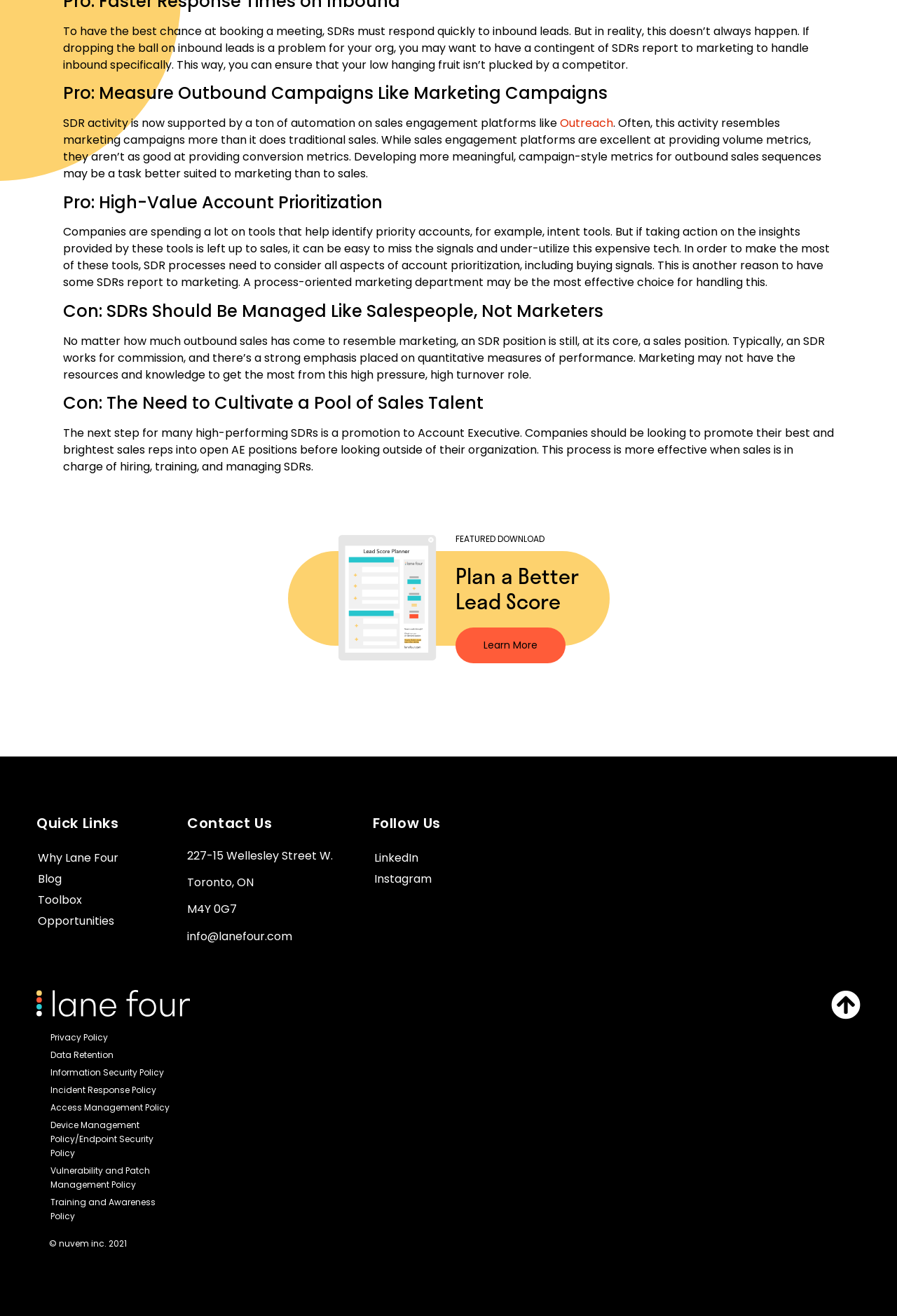Identify the bounding box of the UI element that matches this description: "Training and Awareness Policy".

[0.056, 0.908, 0.196, 0.93]